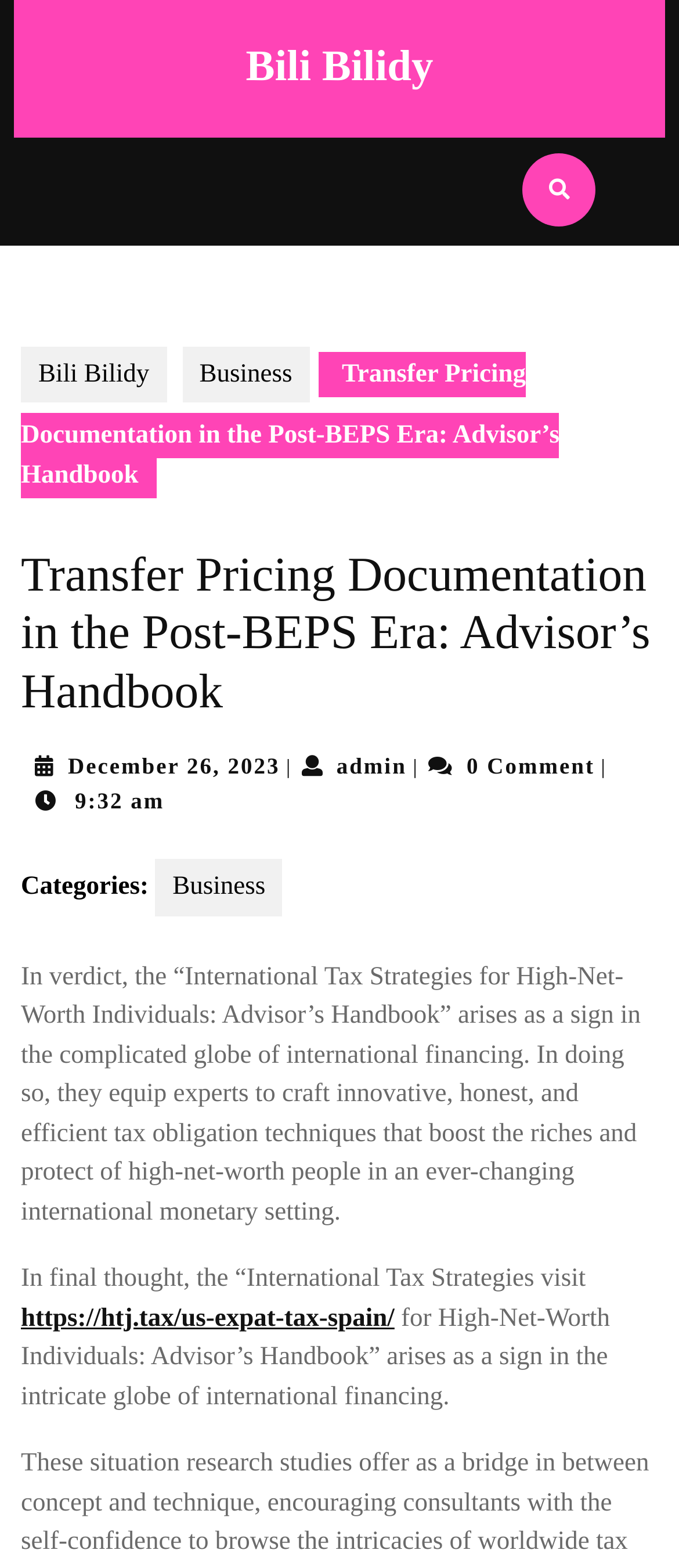Provide a brief response to the question below using a single word or phrase: 
What is the time of publication of the article?

9:32 am